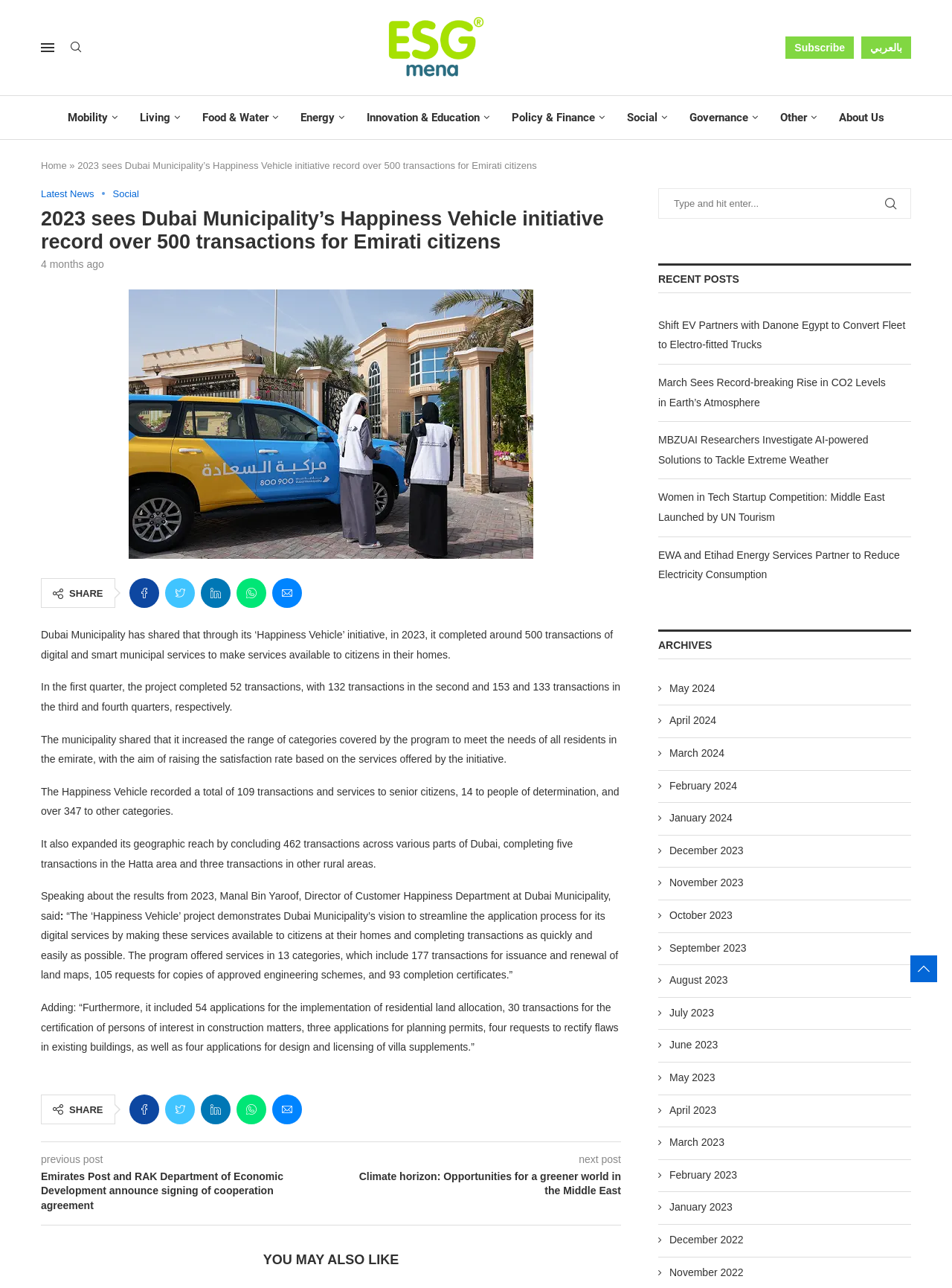Highlight the bounding box coordinates of the element that should be clicked to carry out the following instruction: "Search for something". The coordinates must be given as four float numbers ranging from 0 to 1, i.e., [left, top, right, bottom].

[0.691, 0.146, 0.957, 0.17]